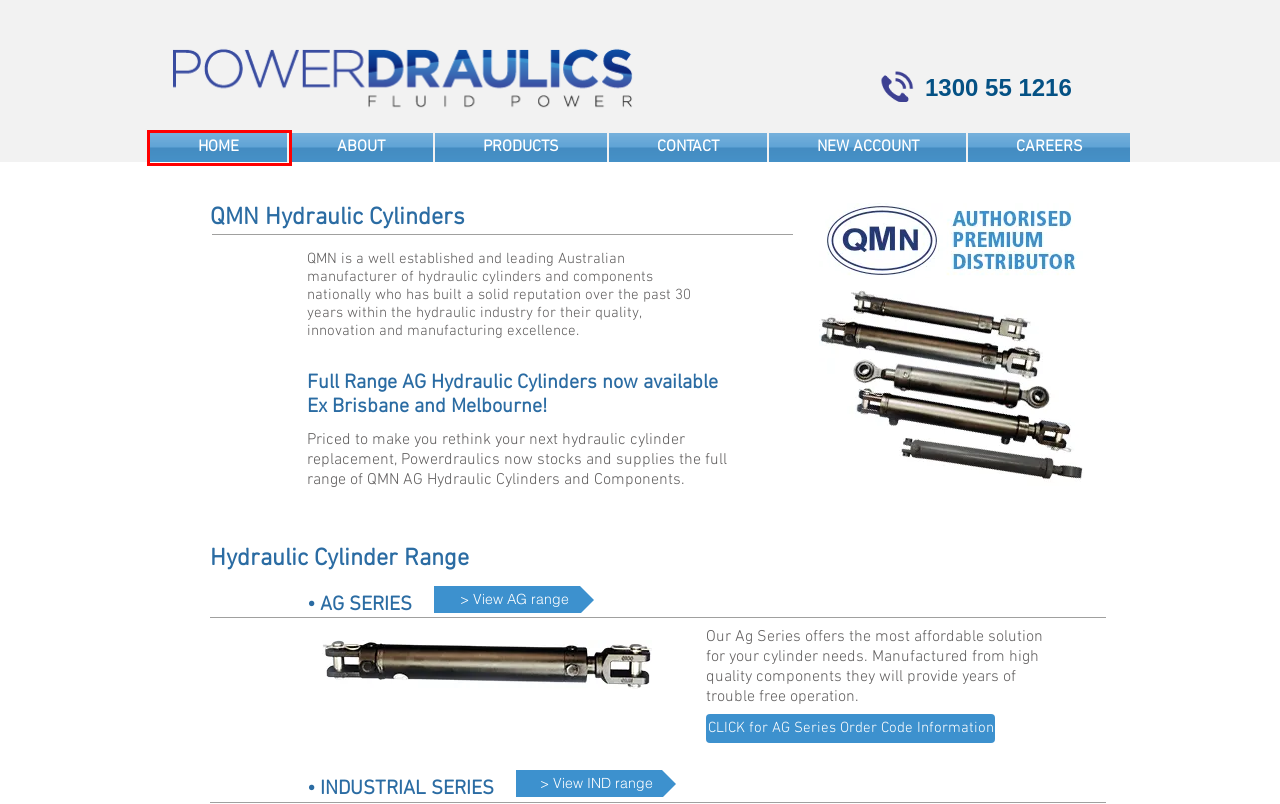A screenshot of a webpage is given with a red bounding box around a UI element. Choose the description that best matches the new webpage shown after clicking the element within the red bounding box. Here are the candidates:
A. CAREERS | powerdraulics
B. Industrial Hydraulic Cylinder Selection
C. Ag Hydraulic Cylinder Components
D. Powerdraulics Privacy Statement
E. AG Hydraulic Cylinder Series
F. AG Series ORDER CODE | powerdraulics
G. Powerdraulics, National hydraulic wholesale distribution business
H. Powerdraulics | Hydraulic Pumps Motors and Components

H